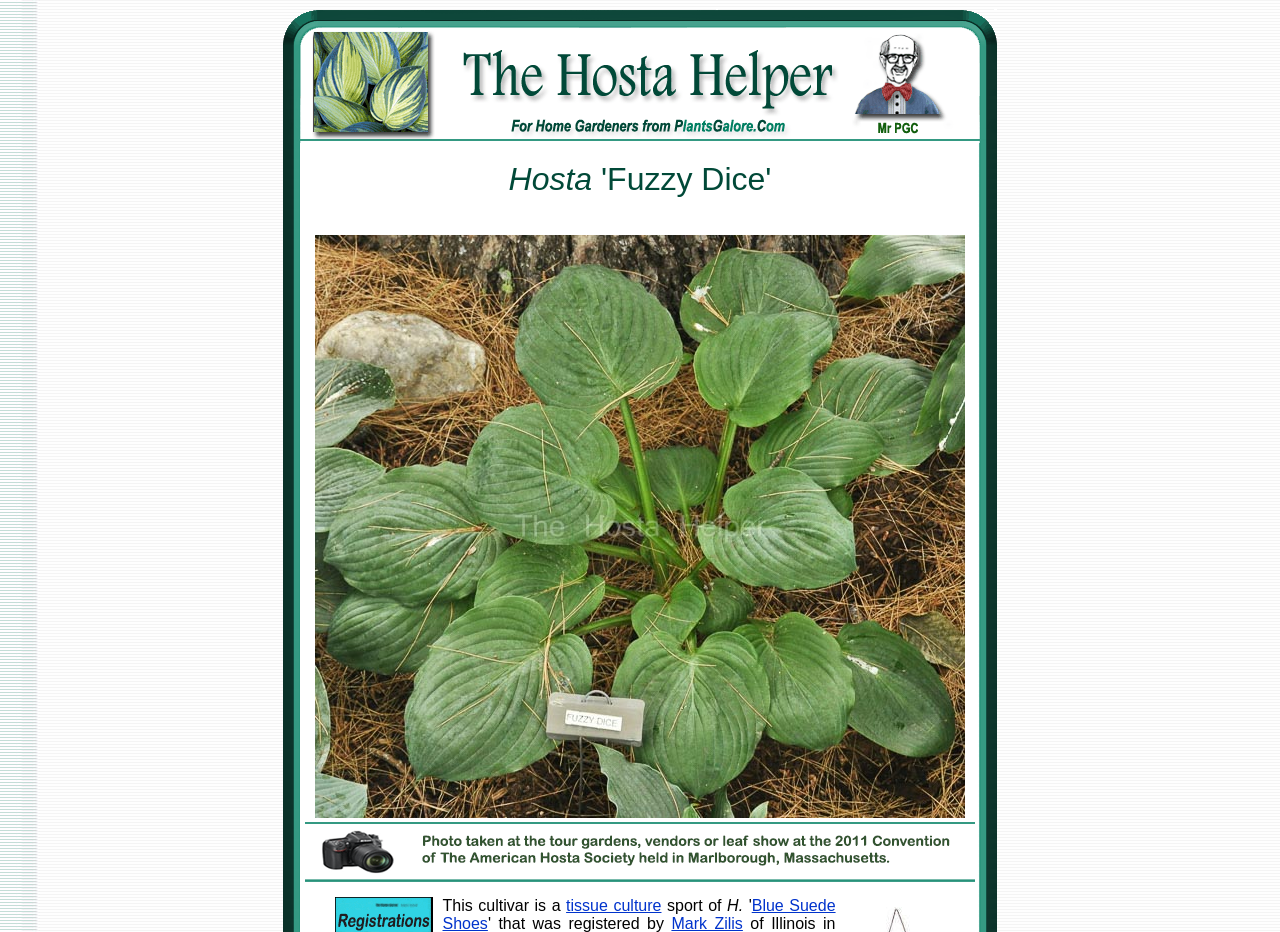Answer succinctly with a single word or phrase:
Where is the breeder of the hosta cultivar from?

Illinois